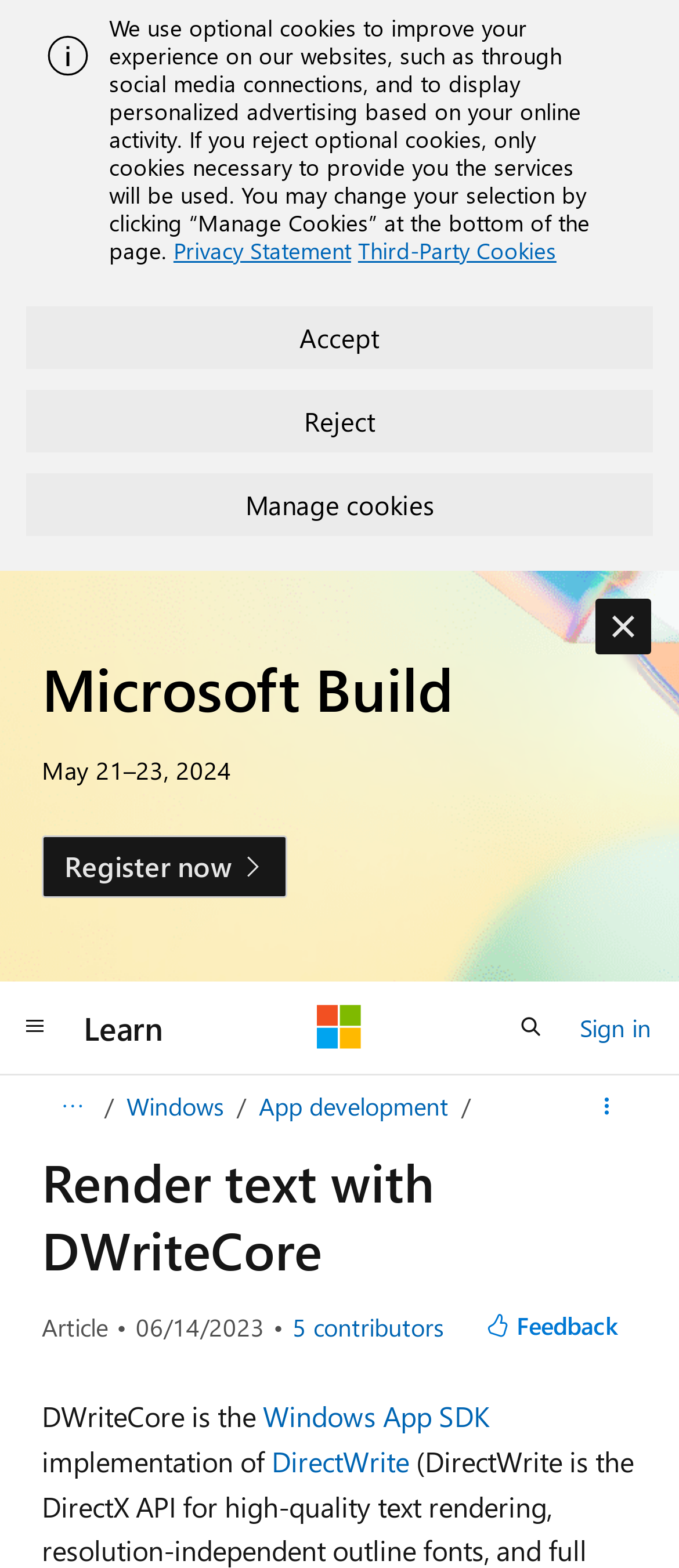Pinpoint the bounding box coordinates of the clickable element needed to complete the instruction: "Search". The coordinates should be provided as four float numbers between 0 and 1: [left, top, right, bottom].

[0.731, 0.635, 0.833, 0.675]